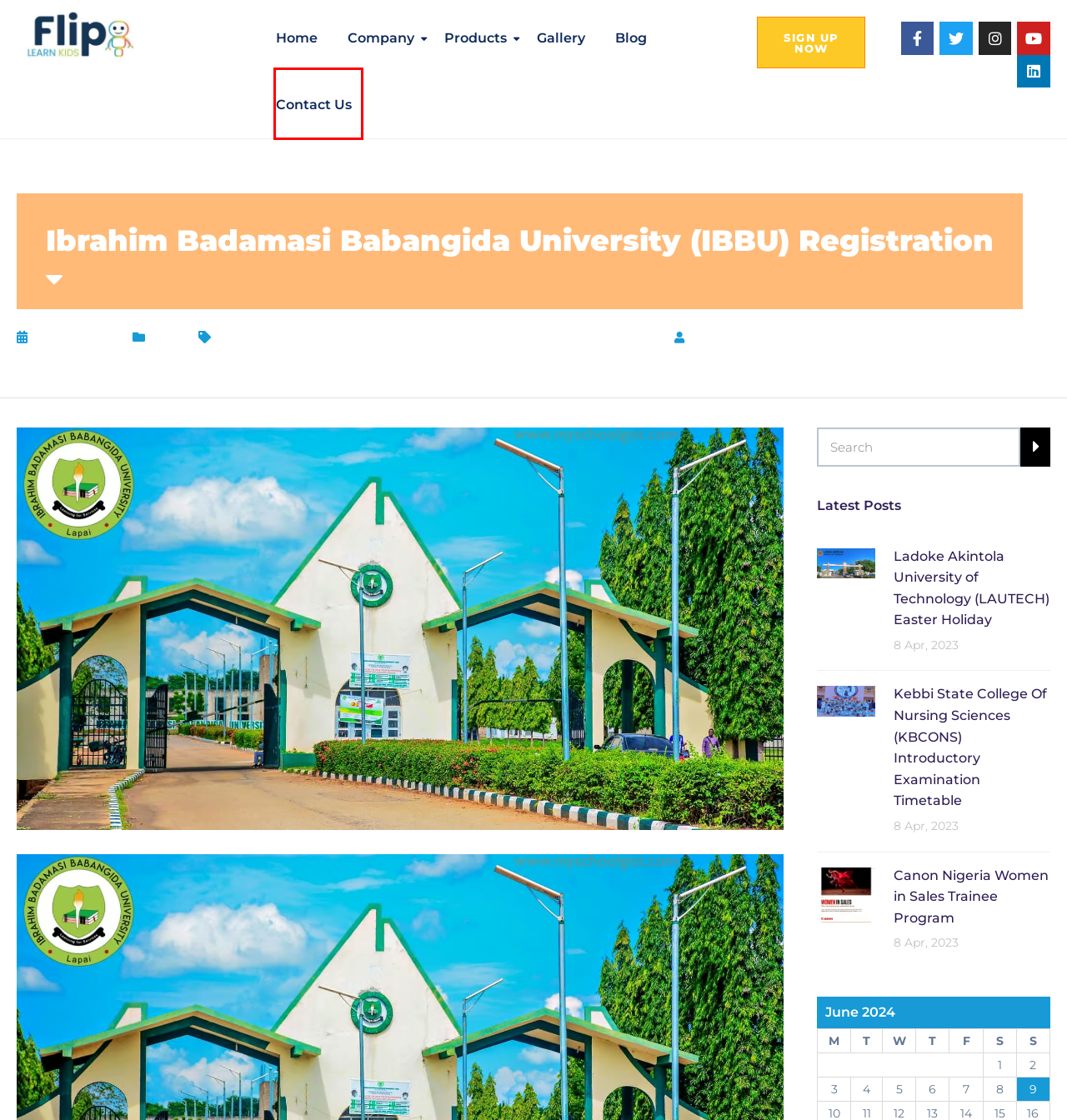Assess the screenshot of a webpage with a red bounding box and determine which webpage description most accurately matches the new page after clicking the element within the red box. Here are the options:
A. Fliplearn Kids – Learn. Interact. DO
B. Flip Learn Kids – Fliplearn Kids
C. University – Fliplearn Kids
D. Canon Nigeria Women in Sales Trainee Program – Fliplearn Kids
E. registration – Fliplearn Kids
F. Products – Fliplearn Kids
G. Contact us – Fliplearn Kids
H. Babangida – Fliplearn Kids

G